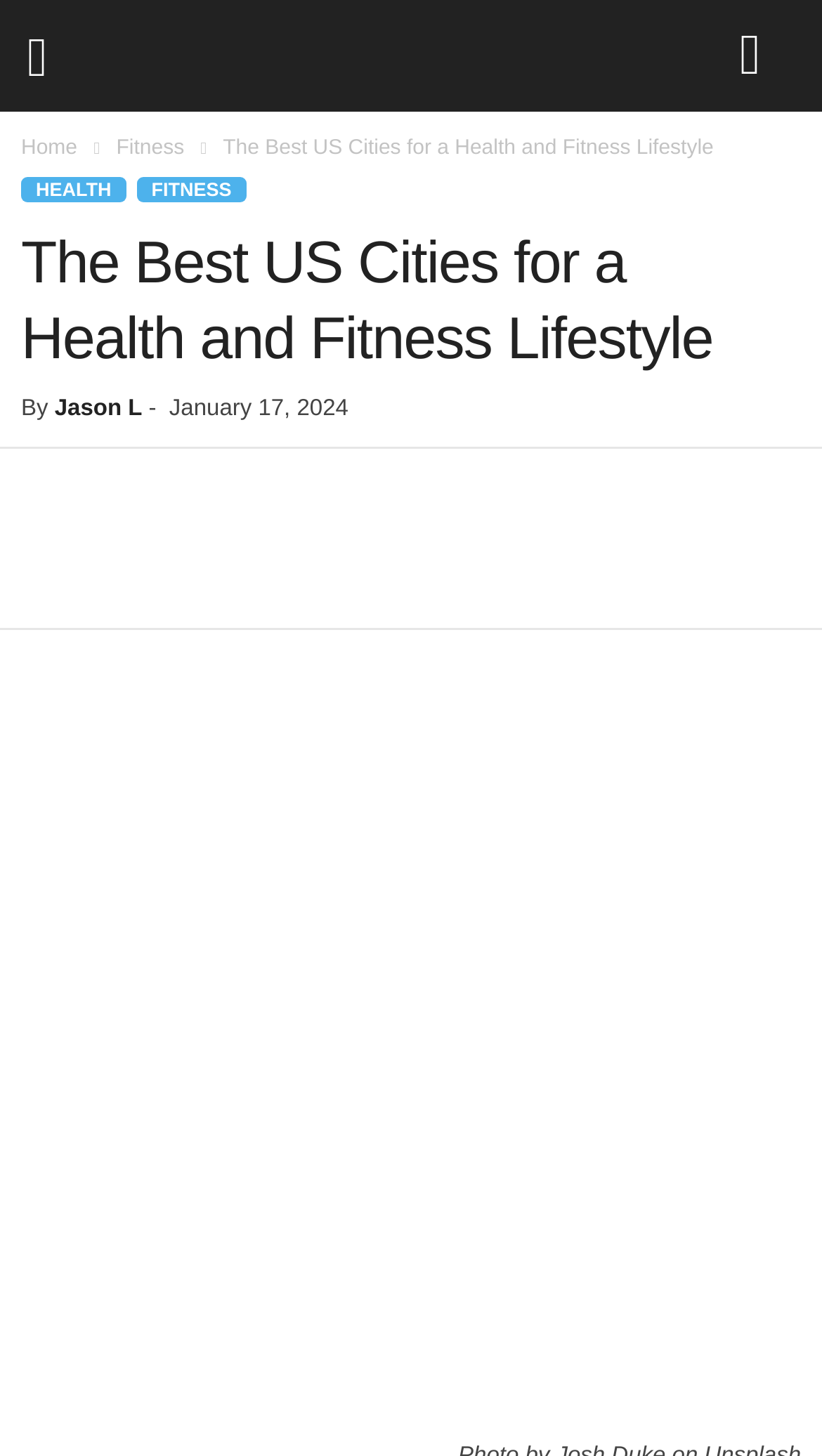Respond to the following question with a brief word or phrase:
How many navigation menu items are there?

3